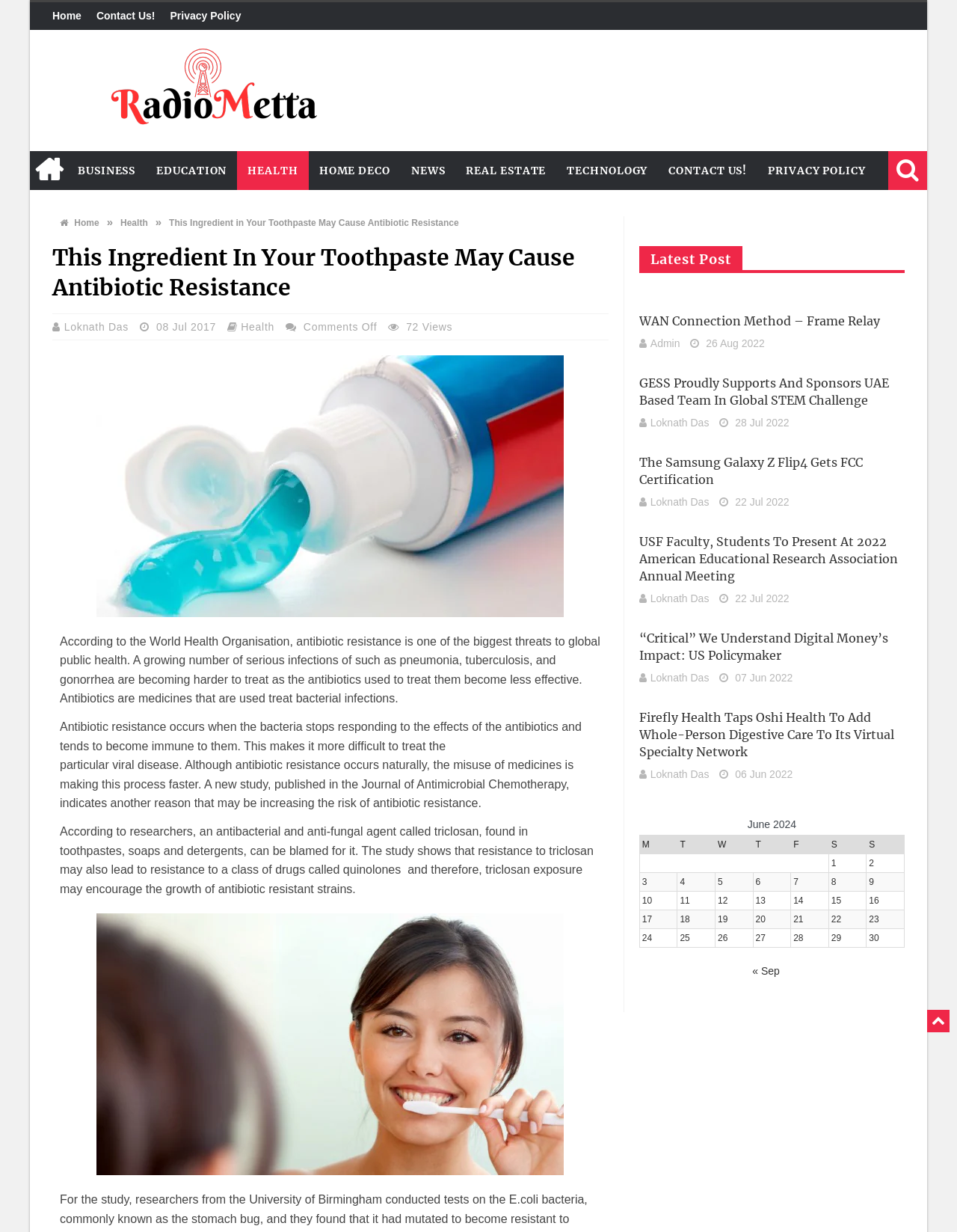Elaborate on the different components and information displayed on the webpage.

This webpage is about Radio Metta, a news website. At the top, there is a navigation bar with links to "Home", "Contact Us!", "Privacy Policy", and other categories like "Business", "Education", "Health", and more. Below the navigation bar, there is a heading "Radio Metta" with a link to the homepage and an image of the Radio Metta logo.

The main content of the webpage is an article titled "This Ingredient in Your Toothpaste May Cause Antibiotic Resistance". The article has a heading, a link to the author "Loknath Das", and a date "08 Jul 2017". The article discusses the threat of antibiotic resistance and how a common ingredient in toothpaste, triclosan, may be contributing to the problem. There are two images in the article, one of which appears to be a person brushing their teeth.

Below the article, there are several other articles listed, each with a heading, a link to the category, and a date. These articles are from various categories like "NEWS", "EDUCATION", "TECHNOLOGY", and "HEALTH". Each article has a brief summary and a link to read more.

On the right side of the webpage, there is a section with a heading "Latest Post" and a list of articles with links to read more. There is also a table with a caption "June 2024" that appears to be a calendar or schedule of some sort.

Overall, the webpage is a news website with a focus on various categories like health, education, and technology, with a main article and several other articles listed below.